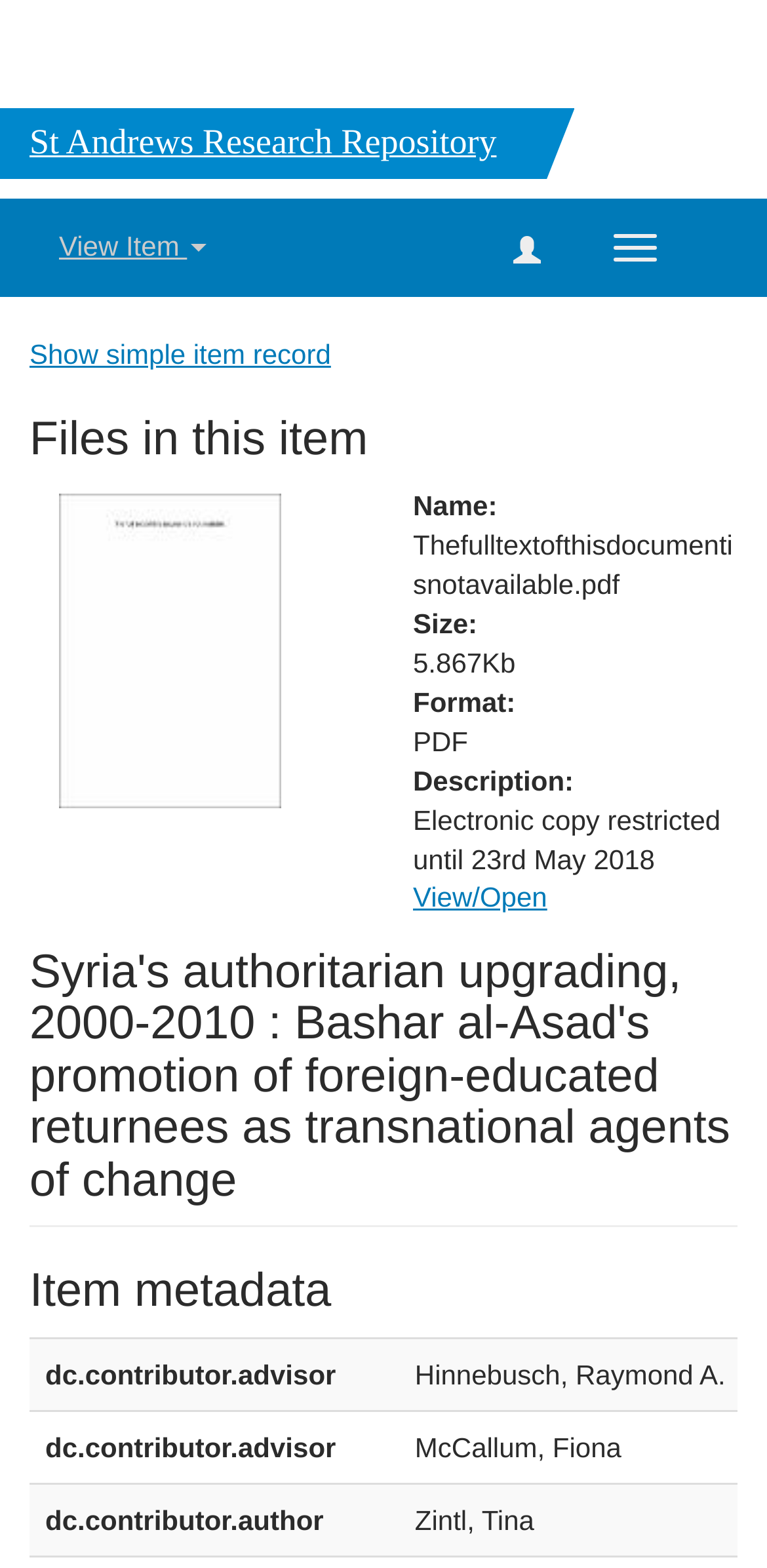Provide the bounding box coordinates in the format (top-left x, top-left y, bottom-right x, bottom-right y). All values are floating point numbers between 0 and 1. Determine the bounding box coordinate of the UI element described as: alt="Thumbnail"

[0.077, 0.315, 0.367, 0.516]